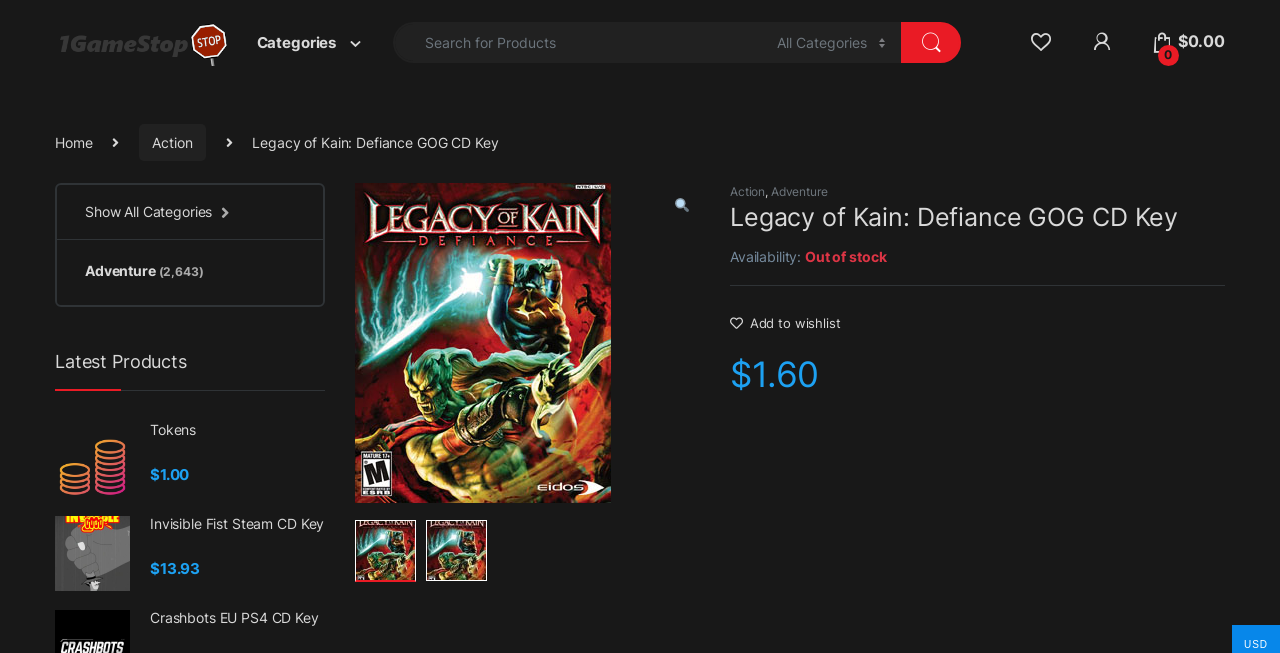Please provide the bounding box coordinates for the element that needs to be clicked to perform the following instruction: "Select the Adventure category". The coordinates should be given as four float numbers between 0 and 1, i.e., [left, top, right, bottom].

[0.602, 0.282, 0.647, 0.305]